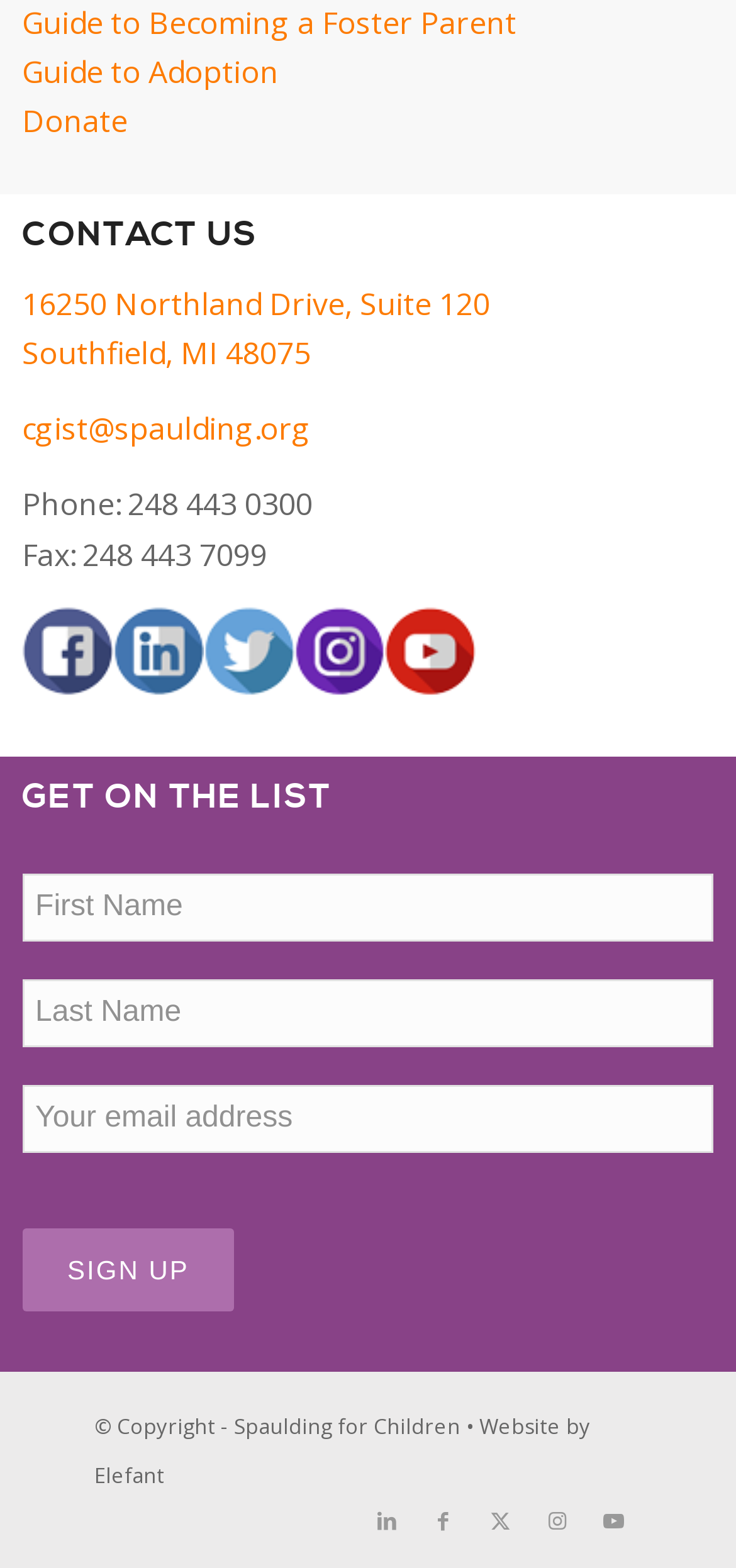Show the bounding box coordinates of the element that should be clicked to complete the task: "Click on the 'Guide to Becoming a Foster Parent' link".

[0.03, 0.001, 0.702, 0.027]